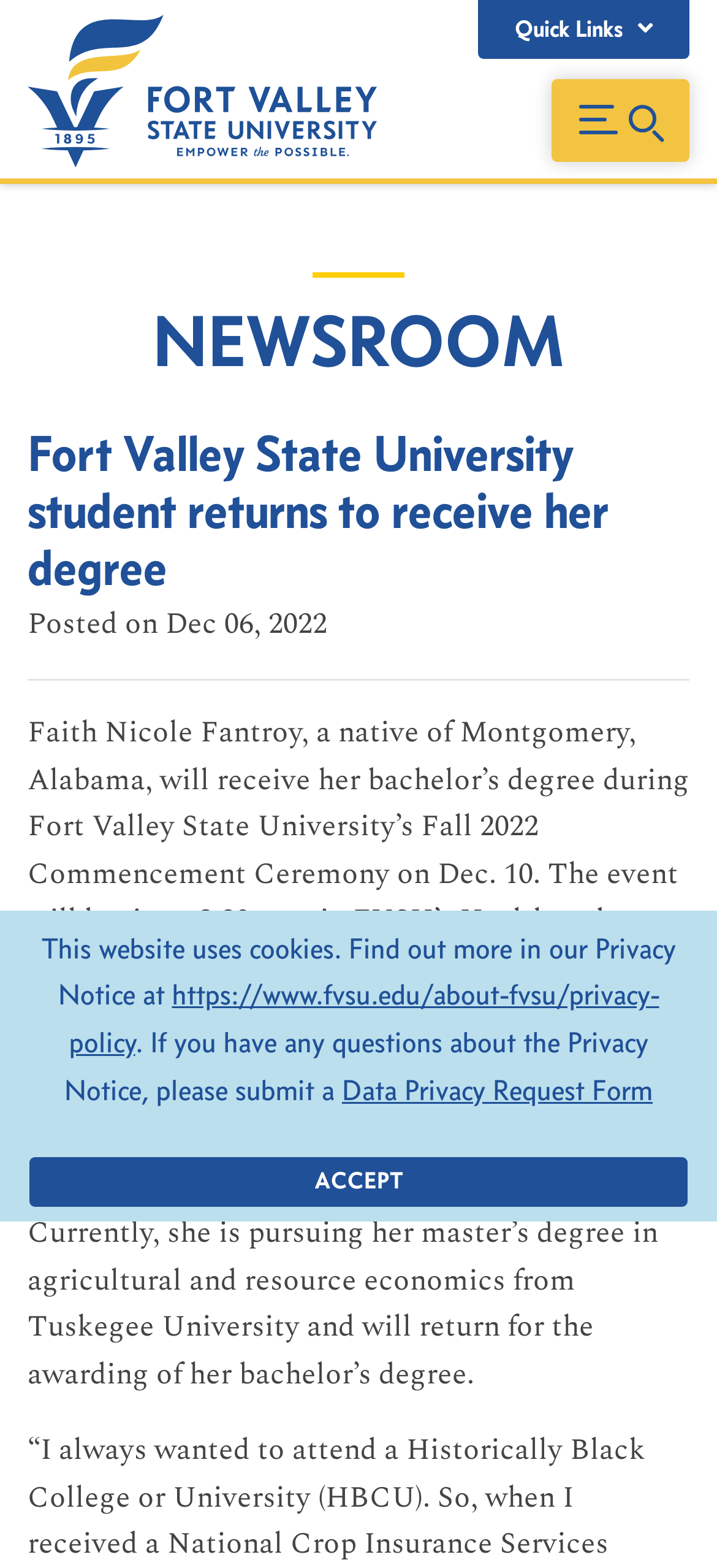Given the element description, predict the bounding box coordinates in the format (top-left x, top-left y, bottom-right x, bottom-right y), using floating point numbers between 0 and 1: Accept

[0.041, 0.738, 0.959, 0.77]